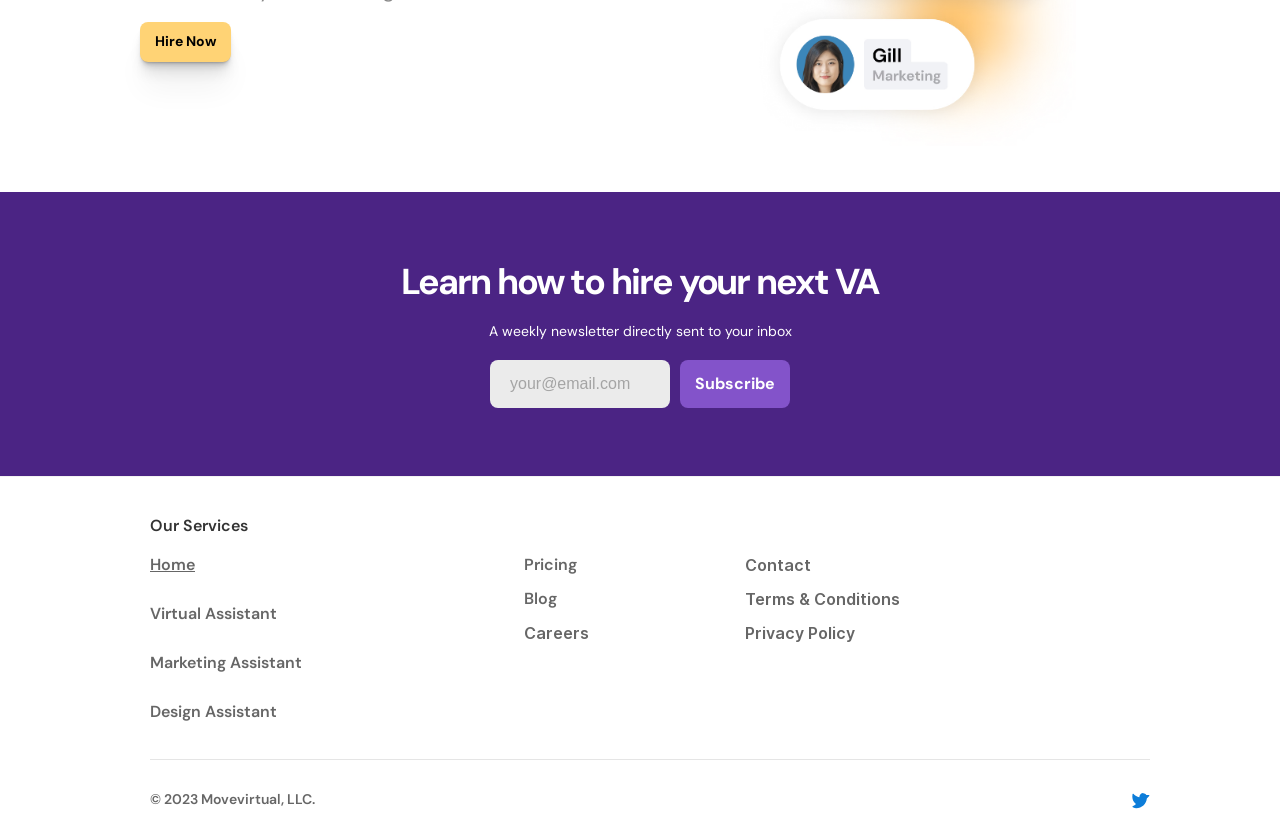Provide the bounding box coordinates of the UI element that matches the description: "Pricing".

[0.409, 0.66, 0.451, 0.685]